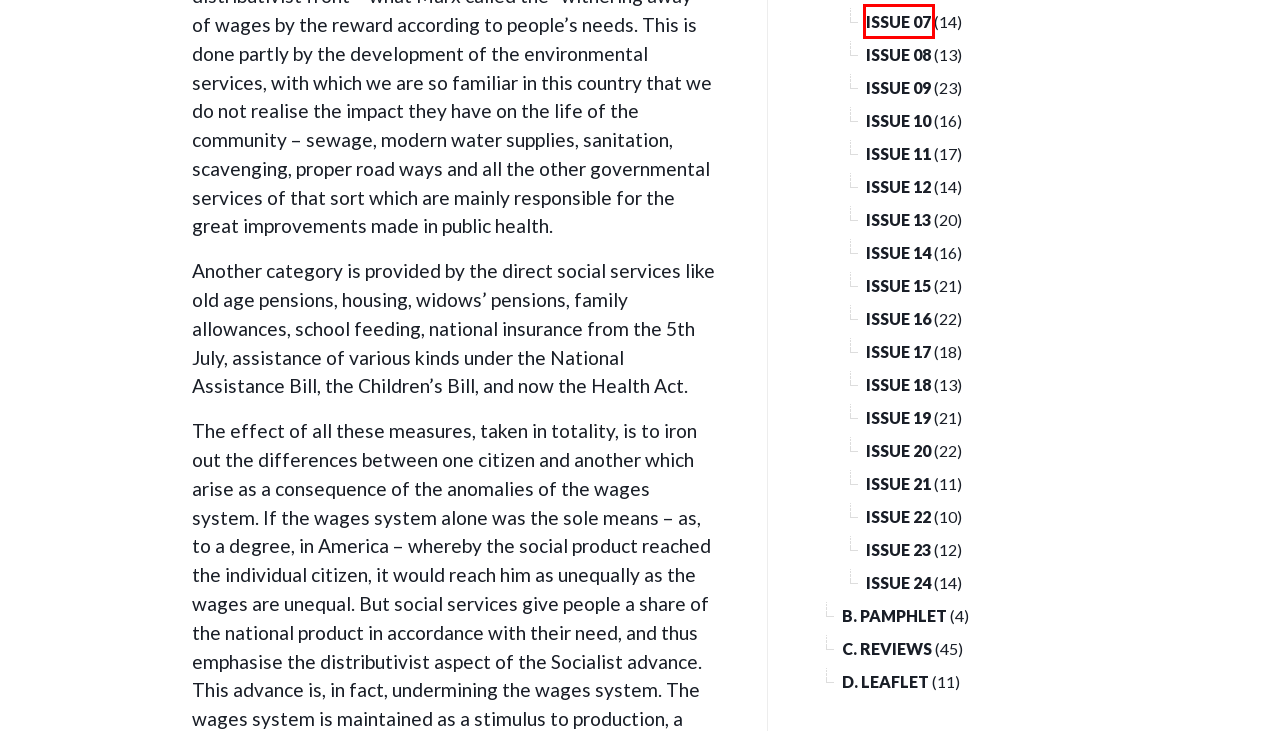Inspect the screenshot of a webpage with a red rectangle bounding box. Identify the webpage description that best corresponds to the new webpage after clicking the element inside the bounding box. Here are the candidates:
A. Issue 17 – Emancipation, Liberation & Self-determination
B. Issue 24 – Emancipation, Liberation & Self-determination
C. D. Leaflet – Emancipation, Liberation & Self-determination
D. Issue 14 – Emancipation, Liberation & Self-determination
E. Issue 19 – Emancipation, Liberation & Self-determination
F. B. Pamphlet – Emancipation, Liberation & Self-determination
G. Issue 18 – Emancipation, Liberation & Self-determination
H. Issue 07 – Emancipation, Liberation & Self-determination

H